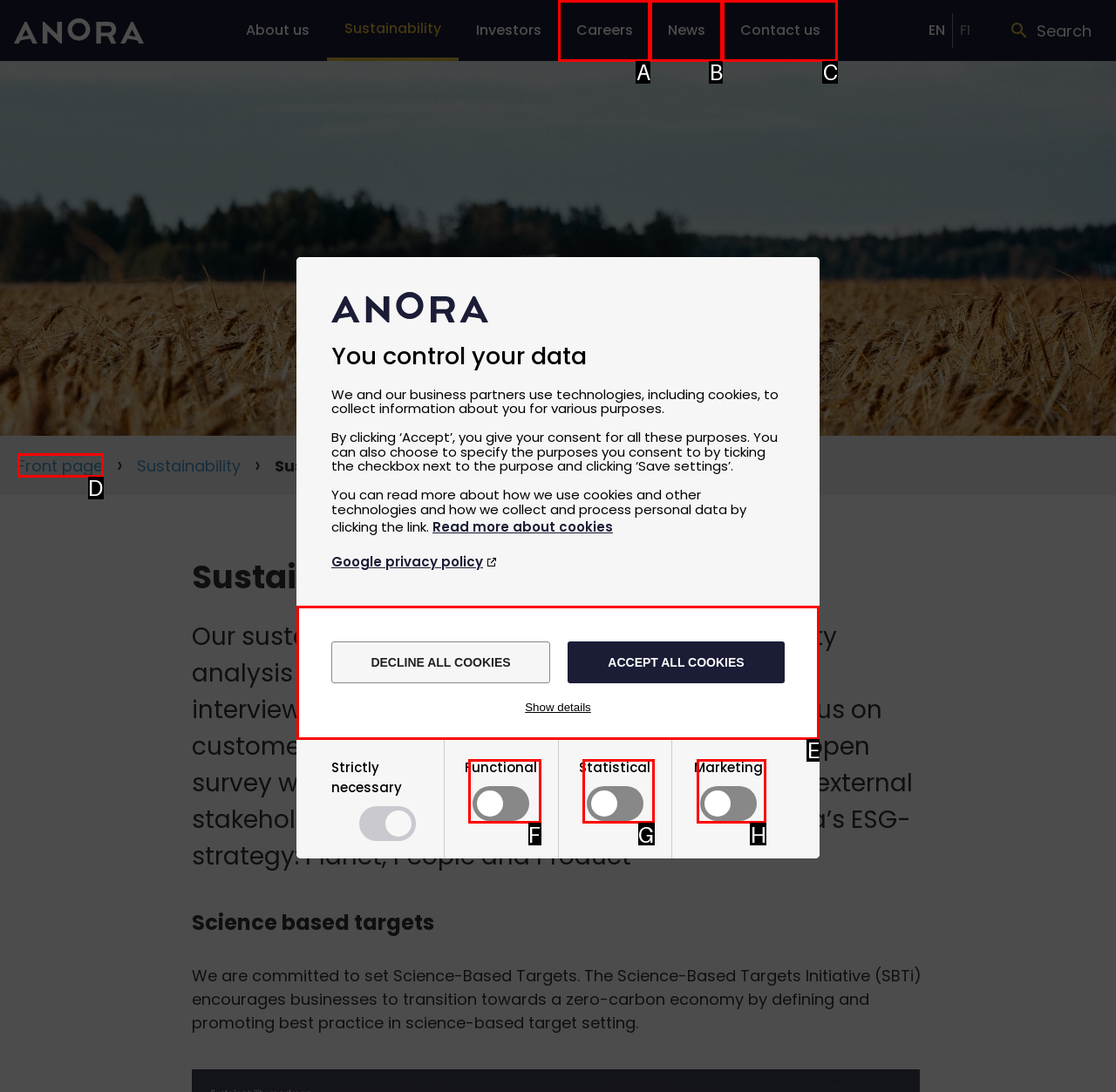Select the right option to accomplish this task: Click the menu button. Reply with the letter corresponding to the correct UI element.

E